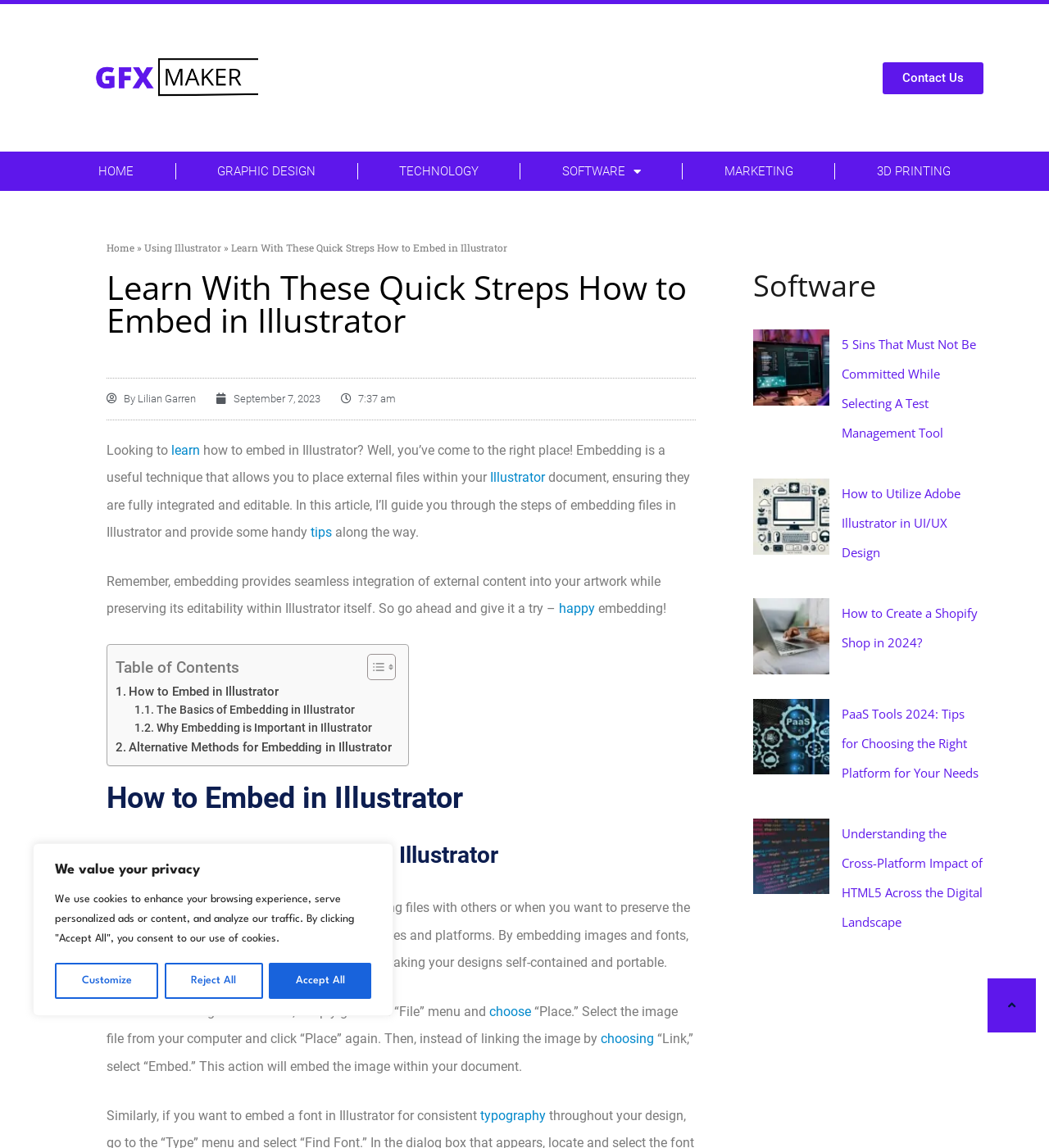Find the bounding box coordinates of the element to click in order to complete the given instruction: "Click the 'Illustrator' link."

[0.467, 0.409, 0.52, 0.423]